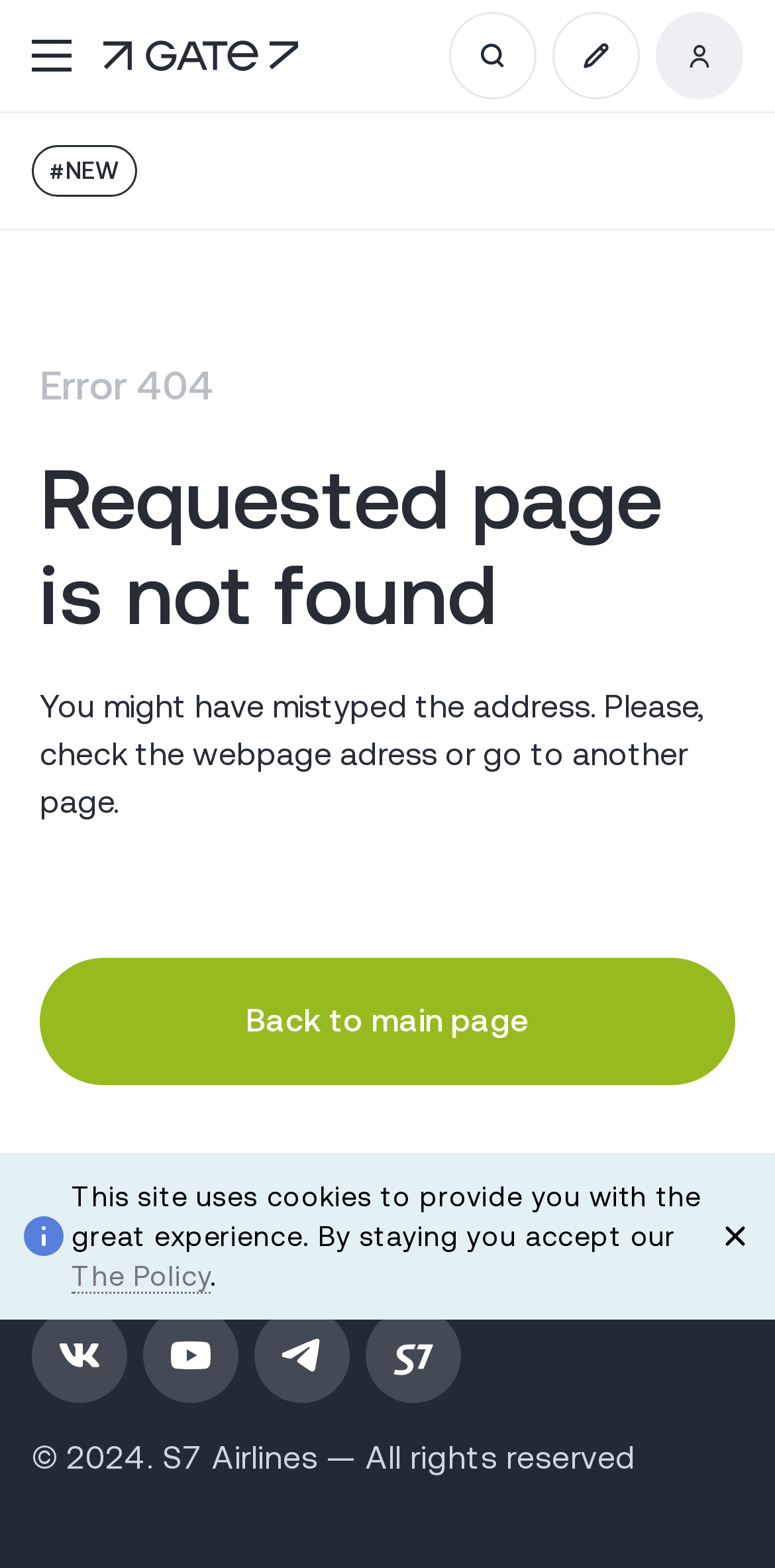Using the element description provided, determine the bounding box coordinates in the format (top-left x, top-left y, bottom-right x, bottom-right y). Ensure that all values are floating point numbers between 0 and 1. Element description: Back to main page

[0.051, 0.611, 0.949, 0.692]